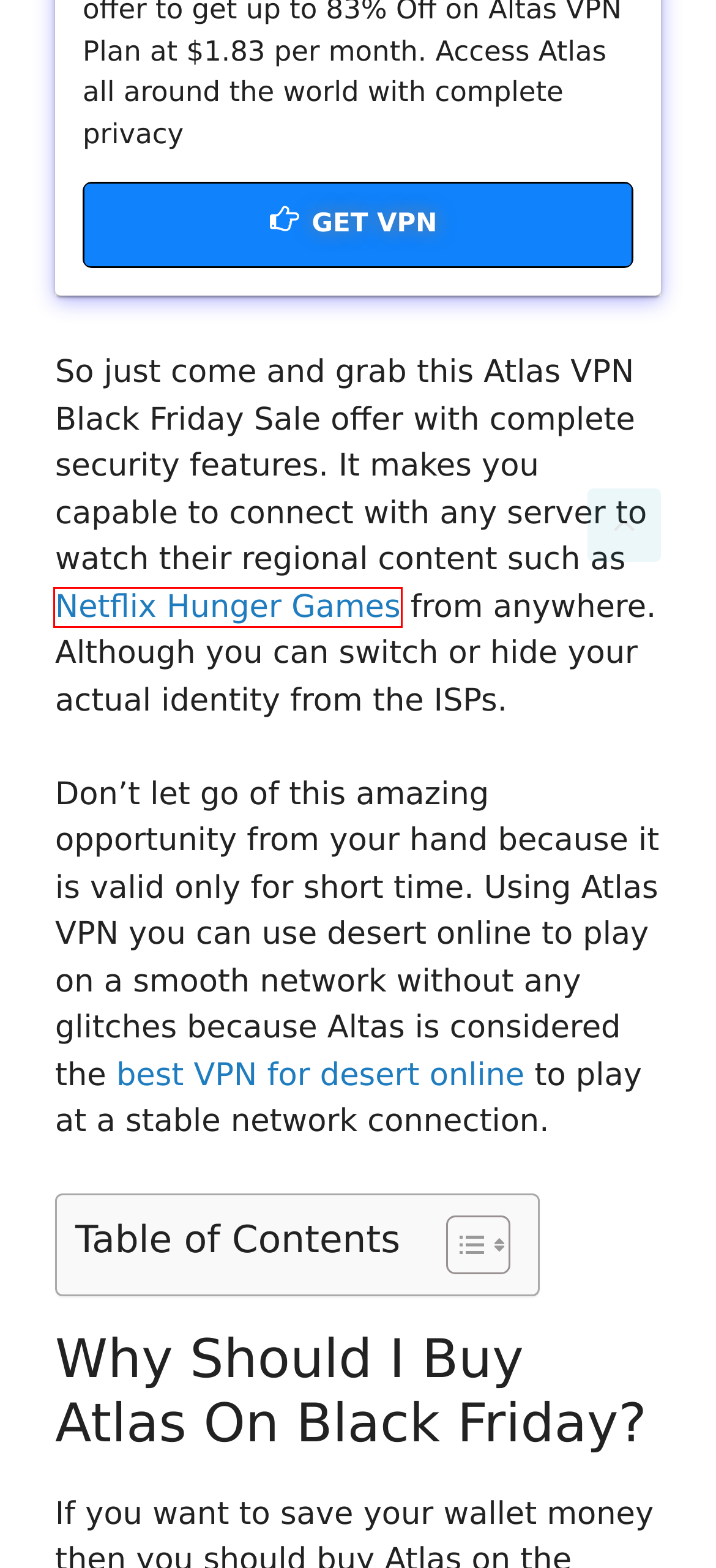With the provided screenshot showing a webpage and a red bounding box, determine which webpage description best fits the new page that appears after clicking the element inside the red box. Here are the options:
A. Is Hunger Games On Netflix 2024 - Watch Hunger Games Netflix
B. Atlas VPN Promo Code2023 - Get 86% Discount Coupon Code
C. 5 Best VPN For Vodafone 2023: Free & Paid Vodafone VPN
D. 5 Best VPN For Black Desert Online In 2023: VPN To Play BDO
E. VPNBlade - No.1 Trusted Advisor For VPNs & Online Privacy
F. DHteam, Author at VPNBlade
G. 5 Best VPN For Nvidia Shield TV [Updated 2023]
H. Black Friday Deals Archives - VPNBlade

A